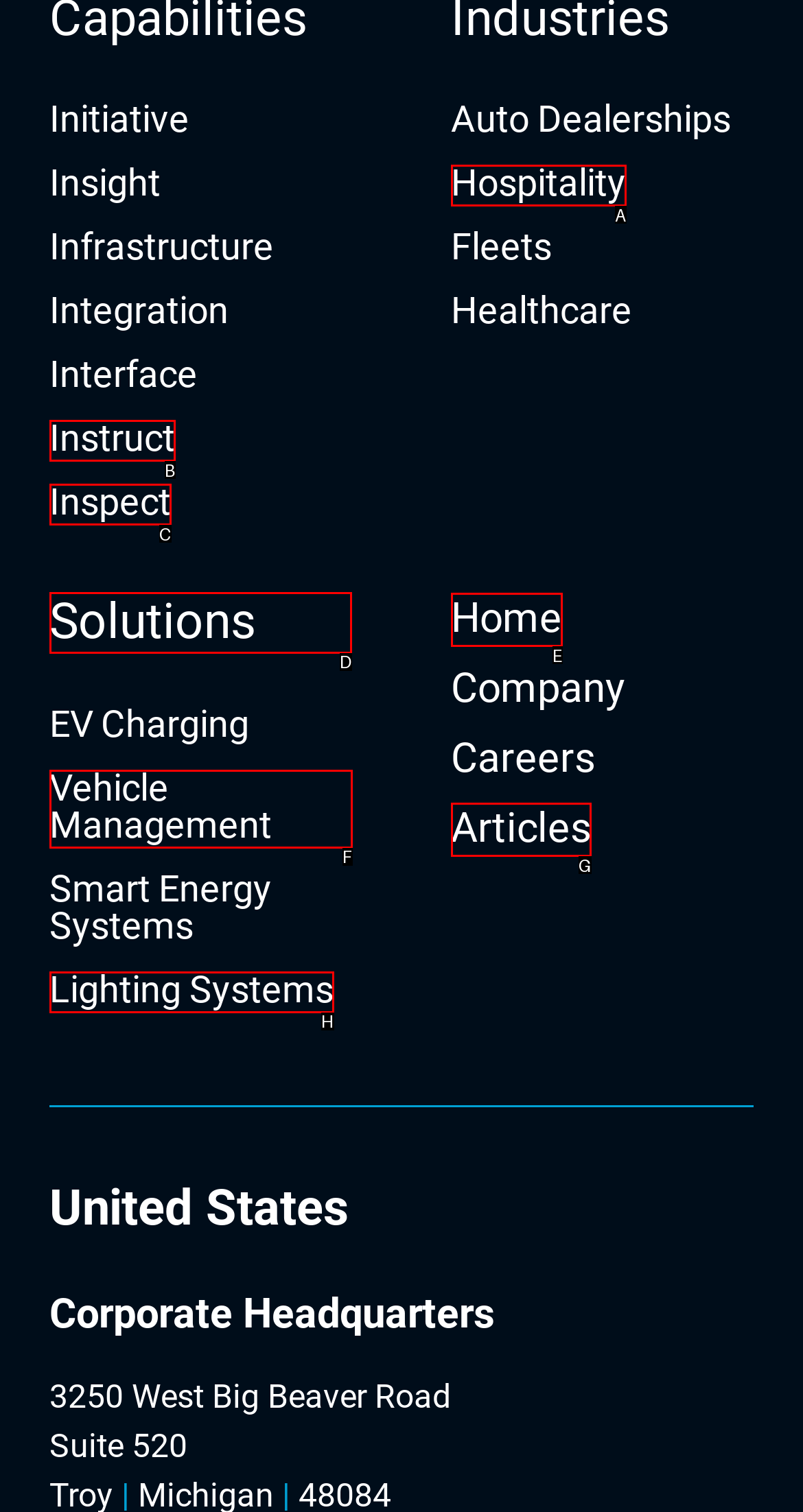Please indicate which HTML element should be clicked to fulfill the following task: Click on Music. Provide the letter of the selected option.

None